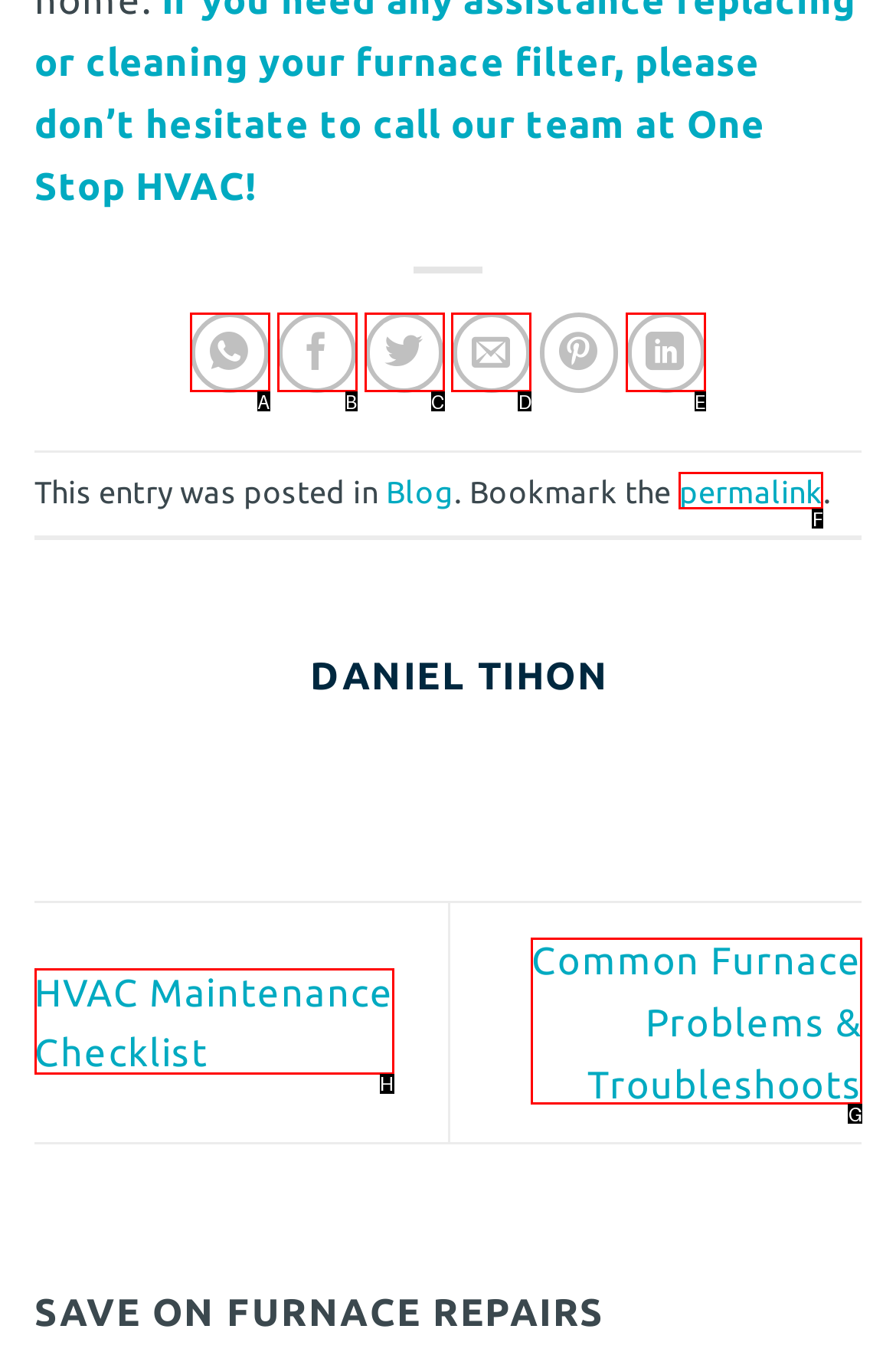Pick the option that should be clicked to perform the following task: Check Common Furnace Problems & Troubleshoots
Answer with the letter of the selected option from the available choices.

G